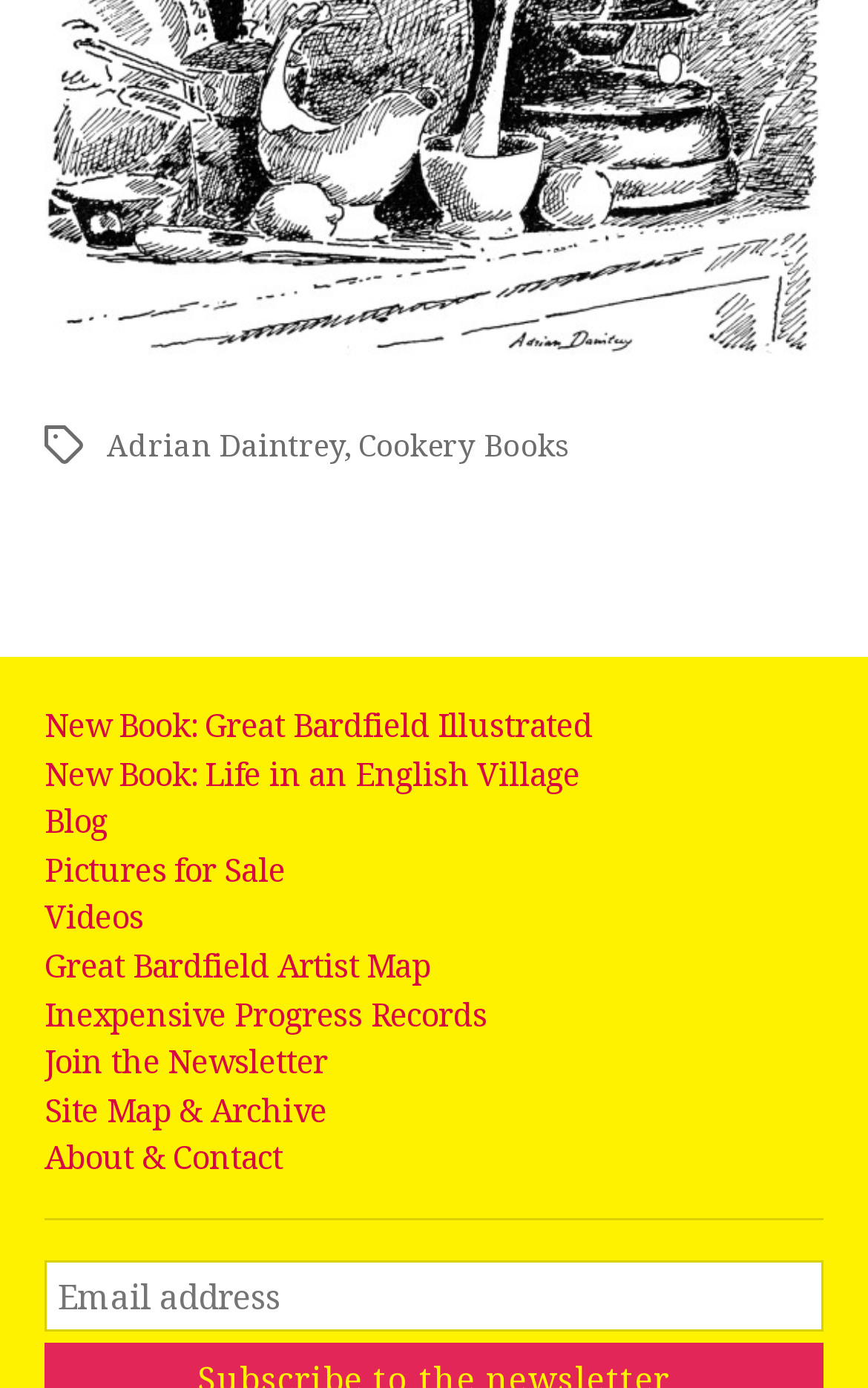Identify the bounding box coordinates of the area that should be clicked in order to complete the given instruction: "Click on the link to Adrian Daintrey's page". The bounding box coordinates should be four float numbers between 0 and 1, i.e., [left, top, right, bottom].

[0.123, 0.307, 0.396, 0.336]